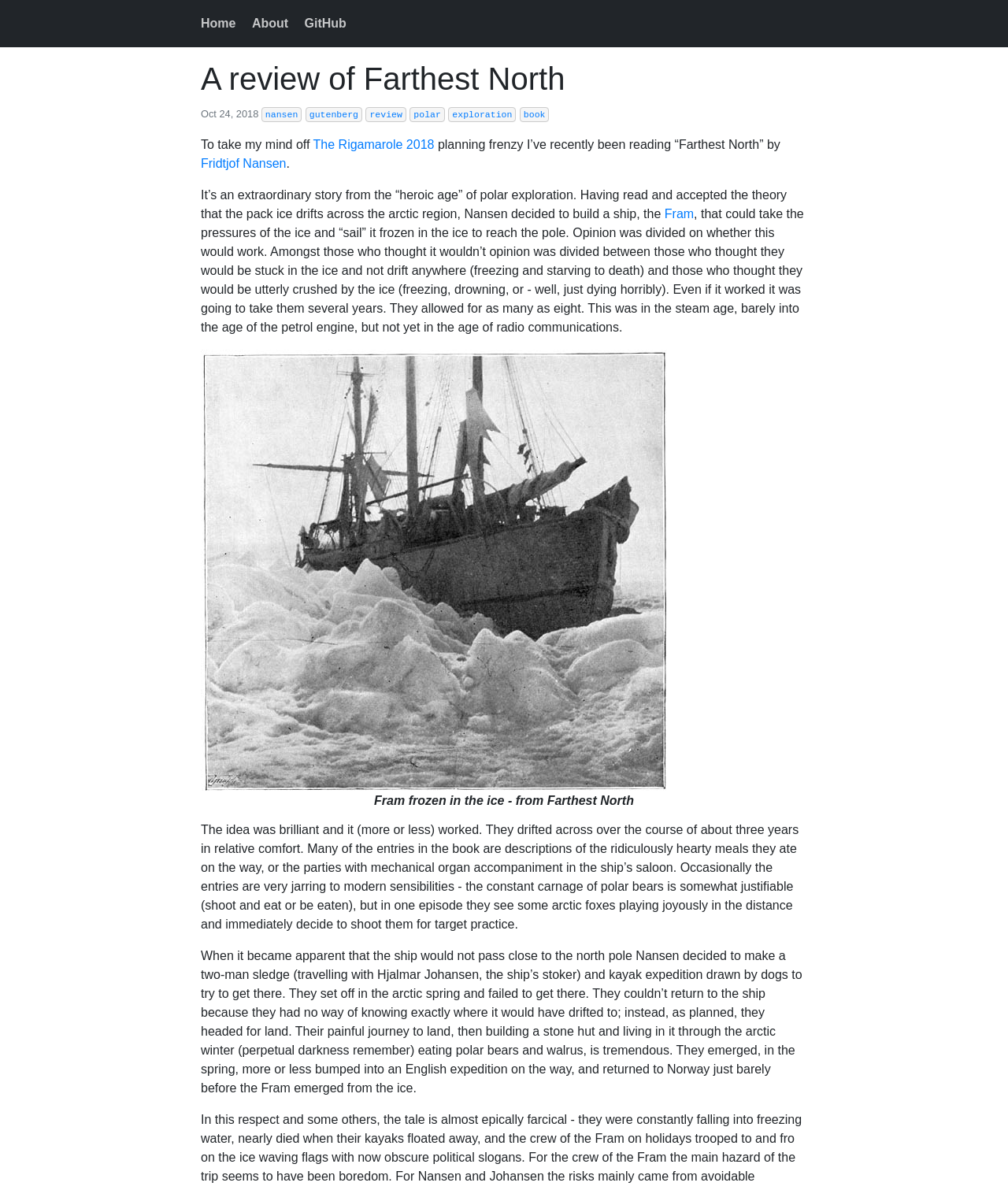Provide a brief response to the question below using one word or phrase:
What is the name of the ship?

Fram